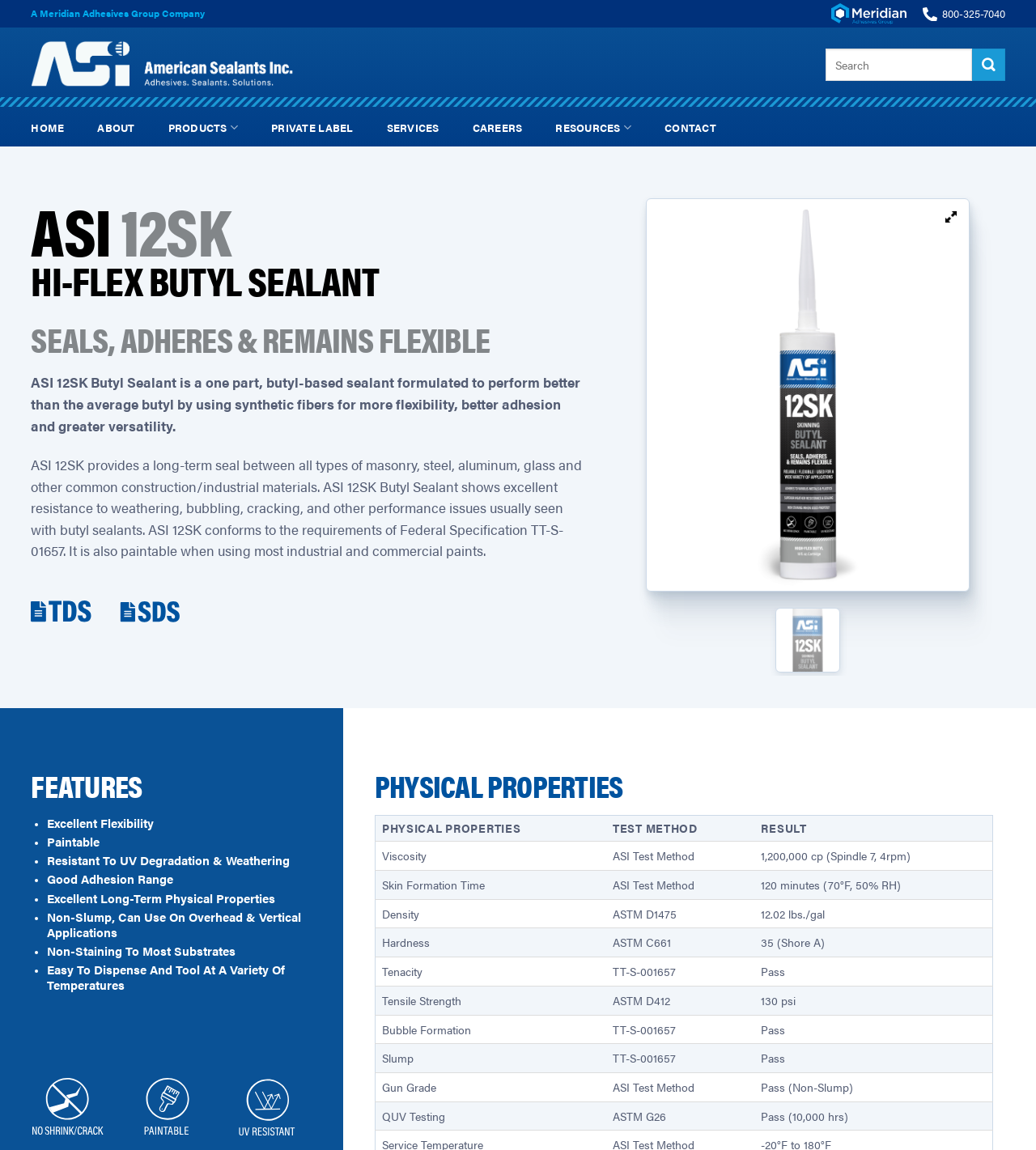Carefully observe the image and respond to the question with a detailed answer:
Is ASI 12SK paintable?

The answer can be found in the 'FEATURES' section of the webpage, where one of the listed features is 'Paintable'.